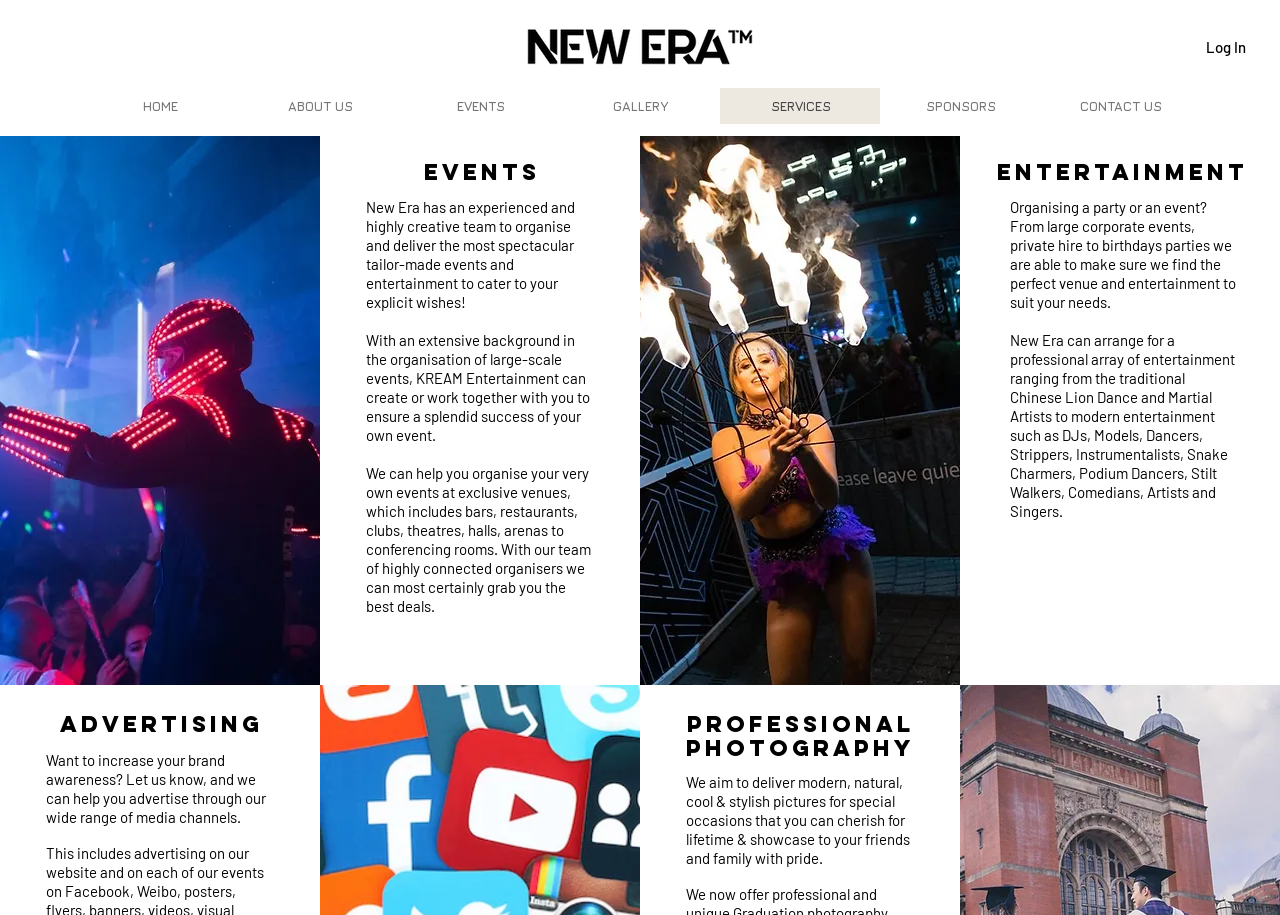Locate the bounding box coordinates of the element I should click to achieve the following instruction: "Click the Log In button".

[0.9, 0.031, 0.944, 0.072]